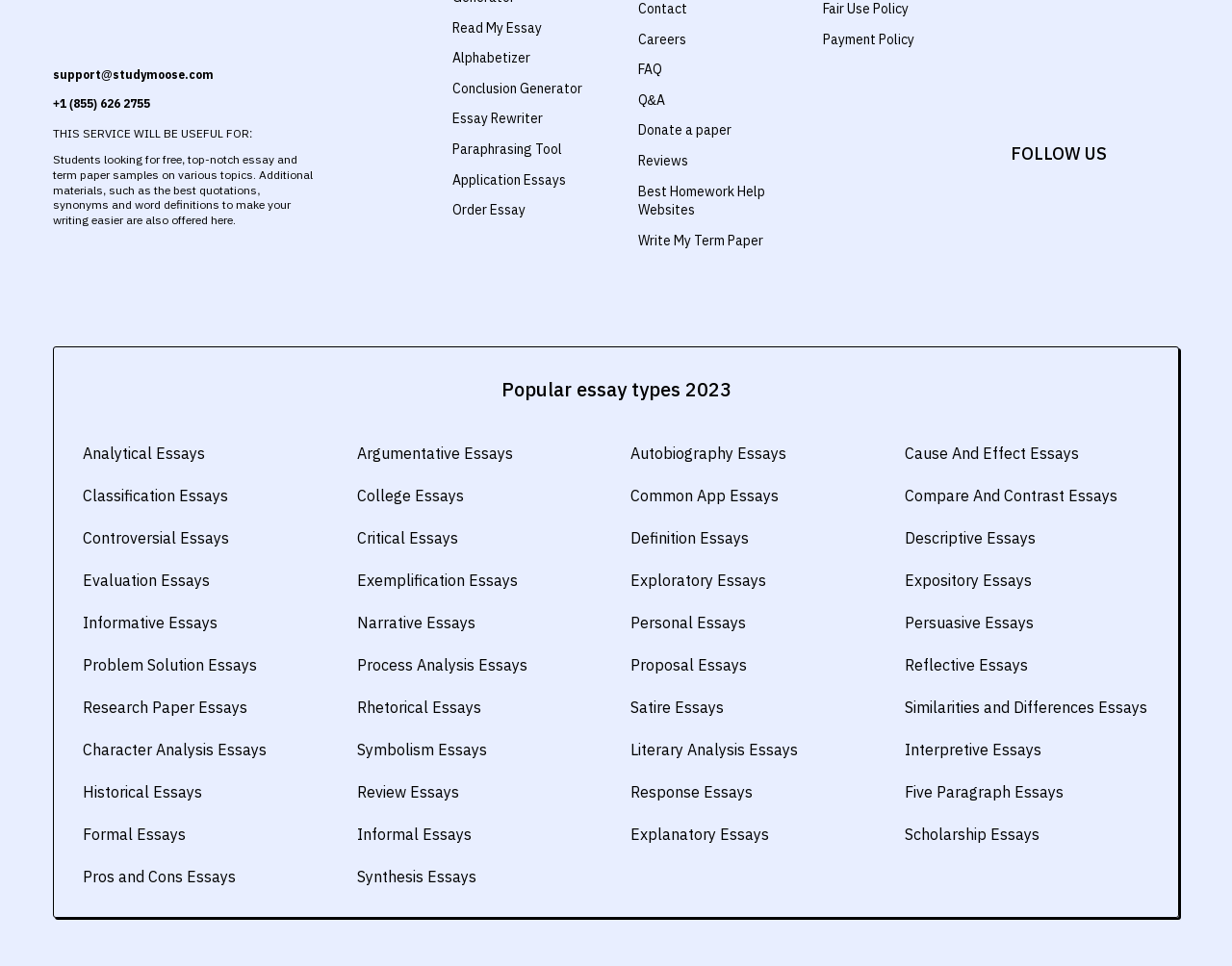How many social media links are there at the bottom of the webpage?
Answer the question based on the image using a single word or a brief phrase.

3